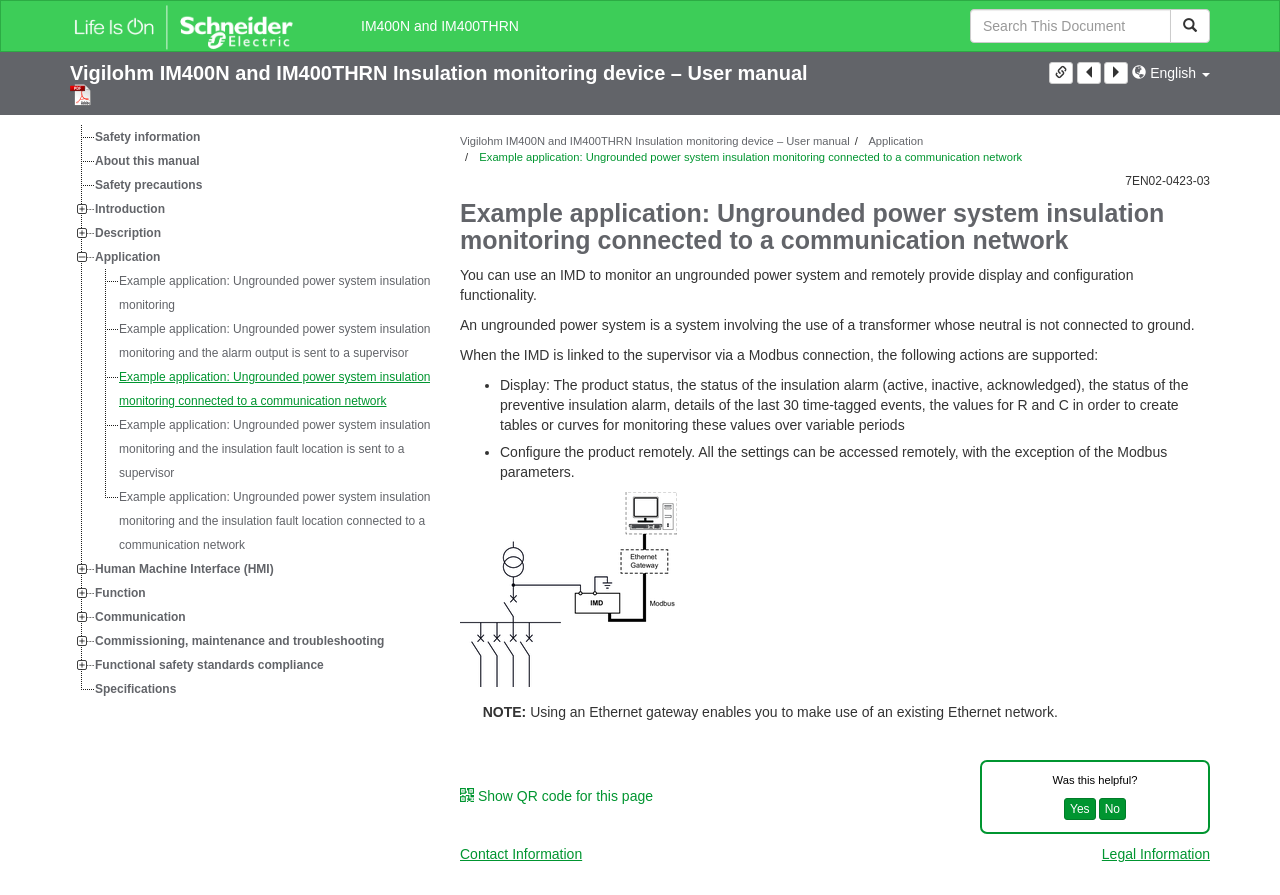Please locate the clickable area by providing the bounding box coordinates to follow this instruction: "Click on the 'Example application: Ungrounded power system insulation monitoring connected to a communication network' link".

[0.073, 0.408, 0.336, 0.461]